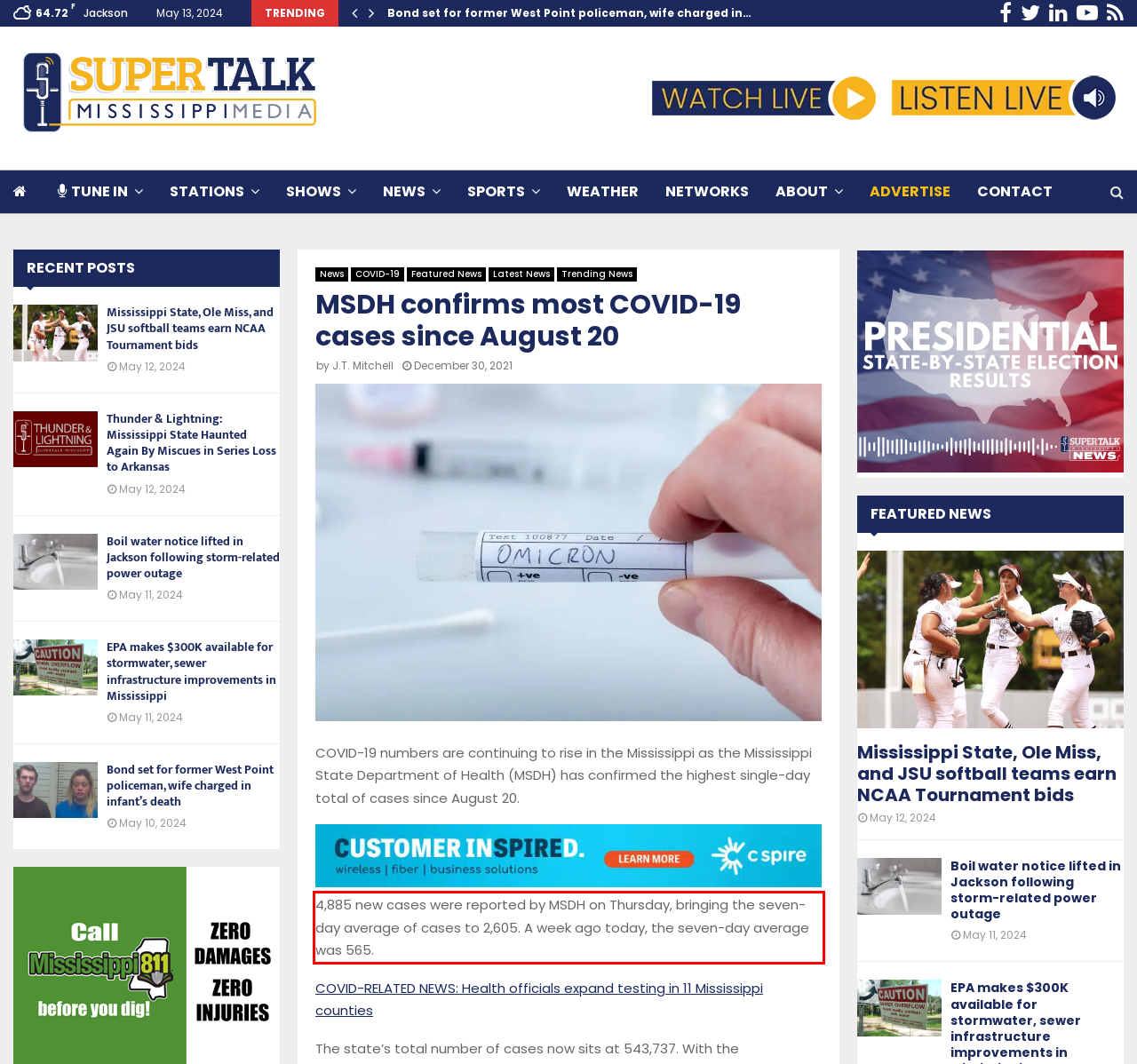You are given a screenshot of a webpage with a UI element highlighted by a red bounding box. Please perform OCR on the text content within this red bounding box.

4,885 new cases were reported by MSDH on Thursday, bringing the seven-day average of cases to 2,605. A week ago today, the seven-day average was 565.